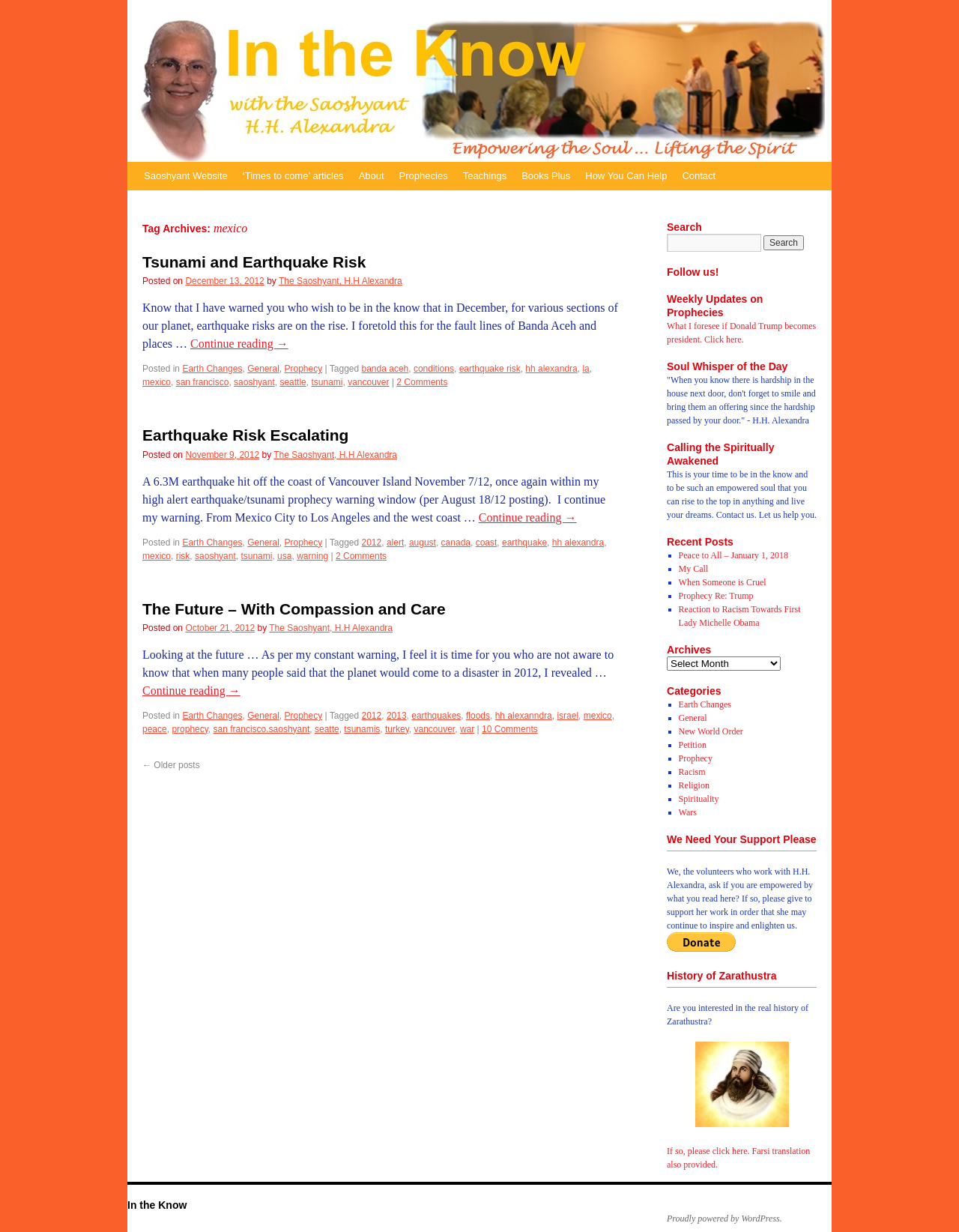Construct a comprehensive caption that outlines the webpage's structure and content.

The webpage is about a blog or website focused on prophecies and teachings, with a specific emphasis on Mexico. At the top, there is a navigation menu with links to "Saoshyant Website", "About", "Prophecies", "Teachings", "Books Plus", "How You Can Help", and "Contact". 

Below the navigation menu, there is a main content area with three articles or blog posts. The first article is titled "Tsunami and Earthquake Risk" and discusses the risk of earthquakes and tsunamis in various parts of the world, including Mexico. The article is dated December 13, 2012, and is written by "The Saoshyant, H.H Alexandra". 

The second article is titled "Earthquake Risk Escalating" and discusses the increasing risk of earthquakes, specifically mentioning a 6.3M earthquake that hit off the coast of Vancouver Island on November 7, 2012. This article is also written by "The Saoshyant, H.H Alexandra" and is dated November 9, 2012.

The third article is titled "The Future – With Compassion and Care" and its content is not fully described in the accessibility tree. Each article has a "Continue reading →" link, and there are also links to categories and tags related to the articles, such as "Earth Changes", "General", "Prophecy", and specific locations like "Mexico", "Los Angeles", and "Vancouver". There are also links to other articles and a "2 Comments" link at the bottom of each article.